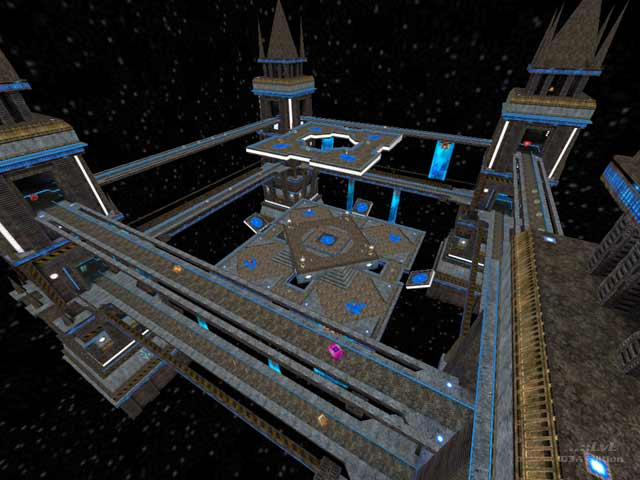Generate an elaborate caption that covers all aspects of the image.

The image showcases a detailed view of "The Tower Battleground," a custom map created for Quake 3 Arena. This aerial perspective reveals intricate architectural designs featuring four prominent towers connected by upper and lower walkways. The elegant blue shader effects create a mystical ambiance, enhancing the visual appeal of the map. Central platforms appear to host power-ups and health items, strategically placed to encourage dynamic gameplay. The dark starry background further emphasizes the futuristic and otherworldly setting, making it a visually compelling battleground for players. This map was added on September 11, 2003, and is reviewed for its thoughtful design and gameplay mechanics.